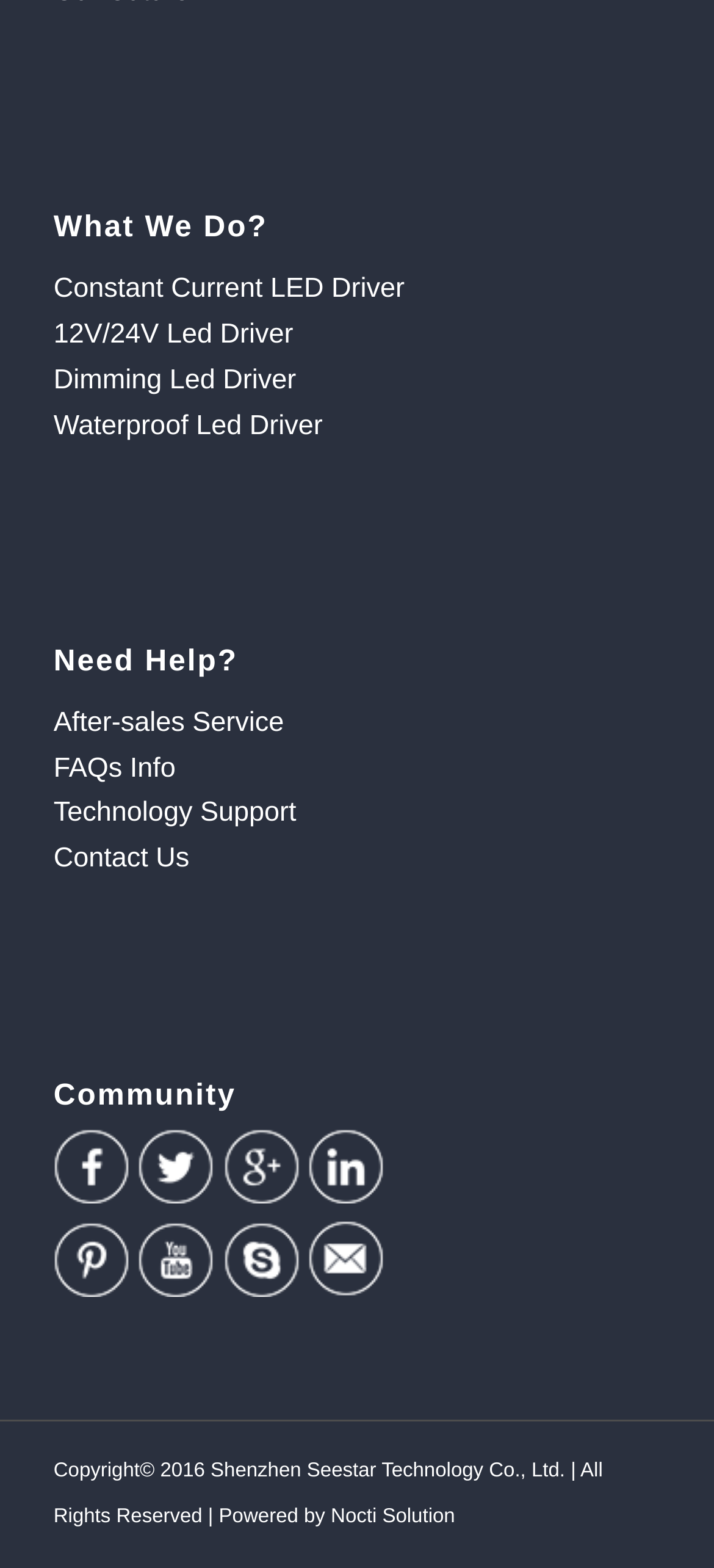Determine the bounding box of the UI component based on this description: "Waterproof Led Driver". The bounding box coordinates should be four float values between 0 and 1, i.e., [left, top, right, bottom].

[0.075, 0.261, 0.452, 0.281]